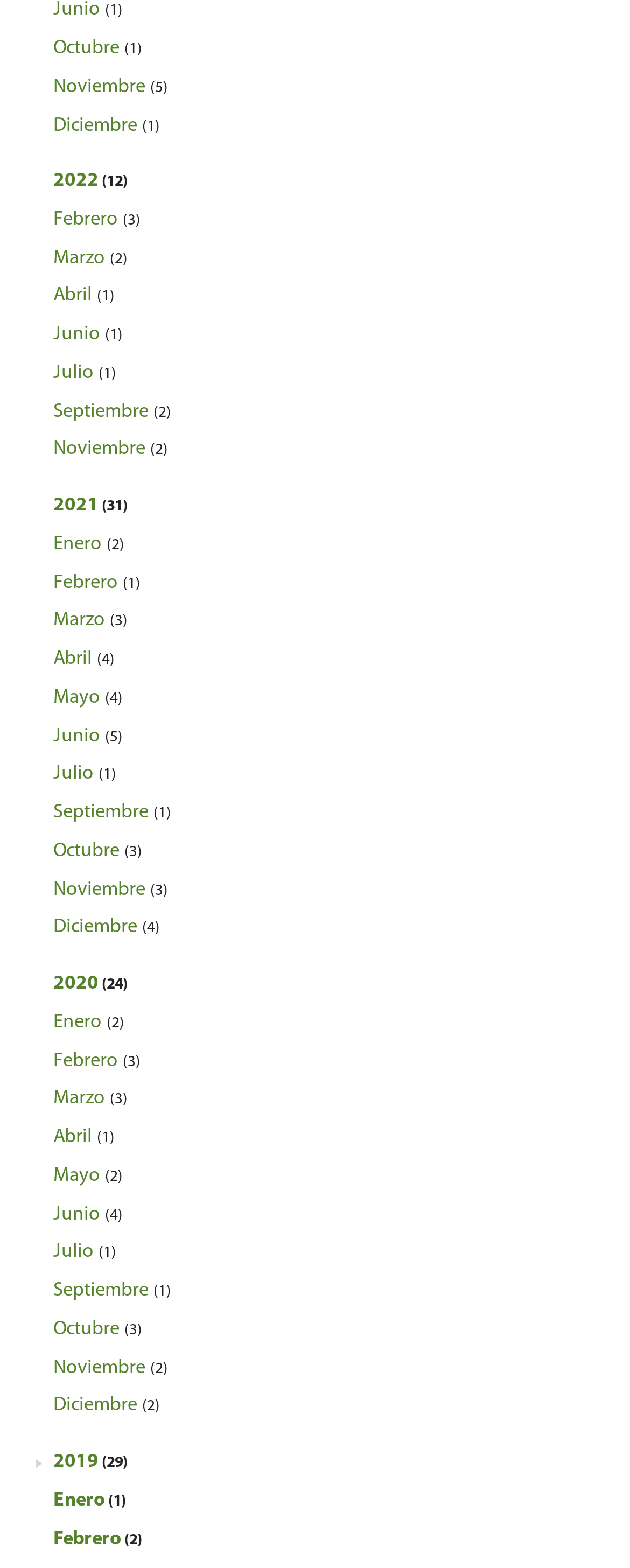Please locate the bounding box coordinates of the region I need to click to follow this instruction: "read about THC distillate".

None